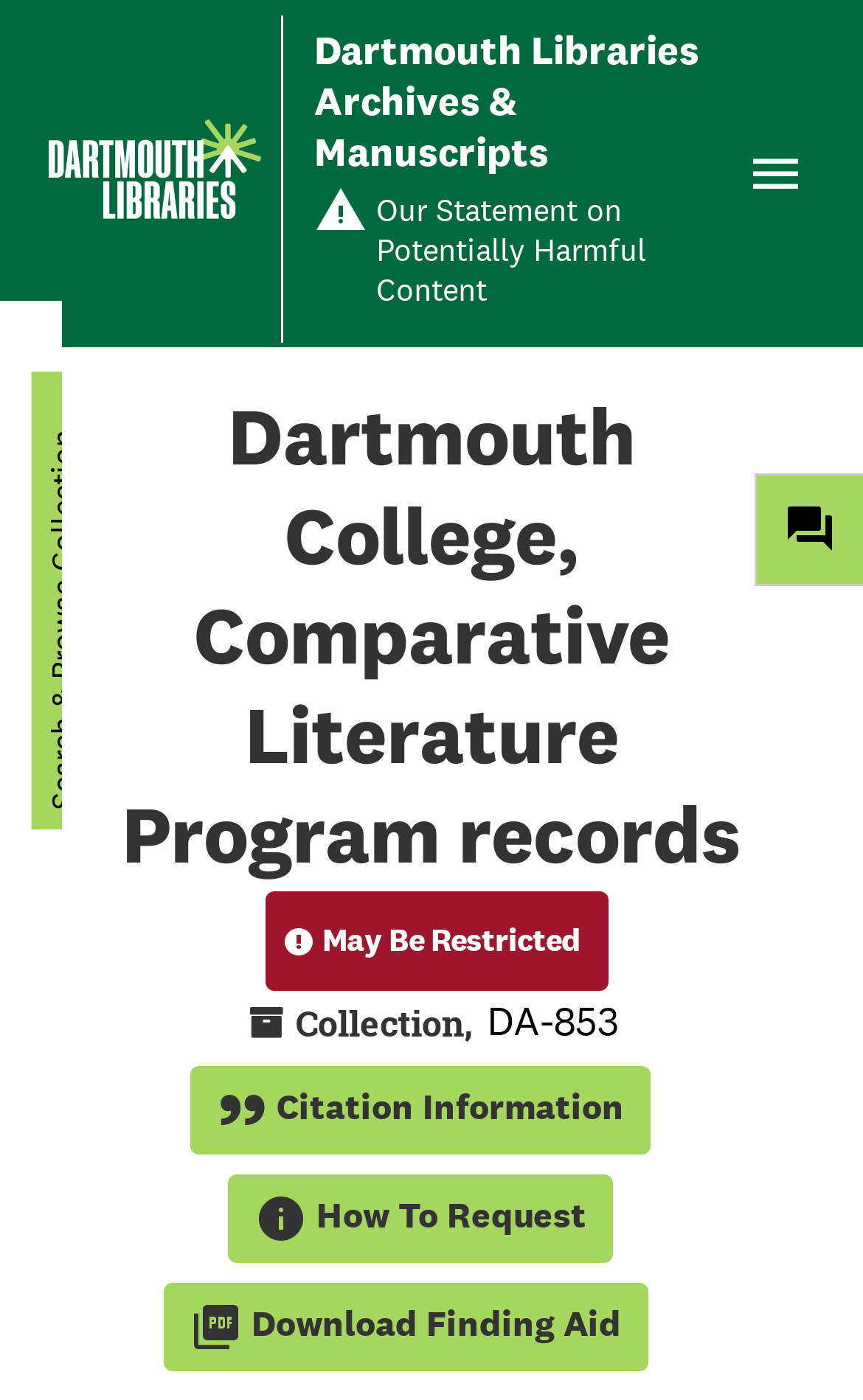Identify the bounding box coordinates for the UI element described as: "Citation Information". The coordinates should be provided as four floats between 0 and 1: [left, top, right, bottom].

[0.221, 0.761, 0.754, 0.824]